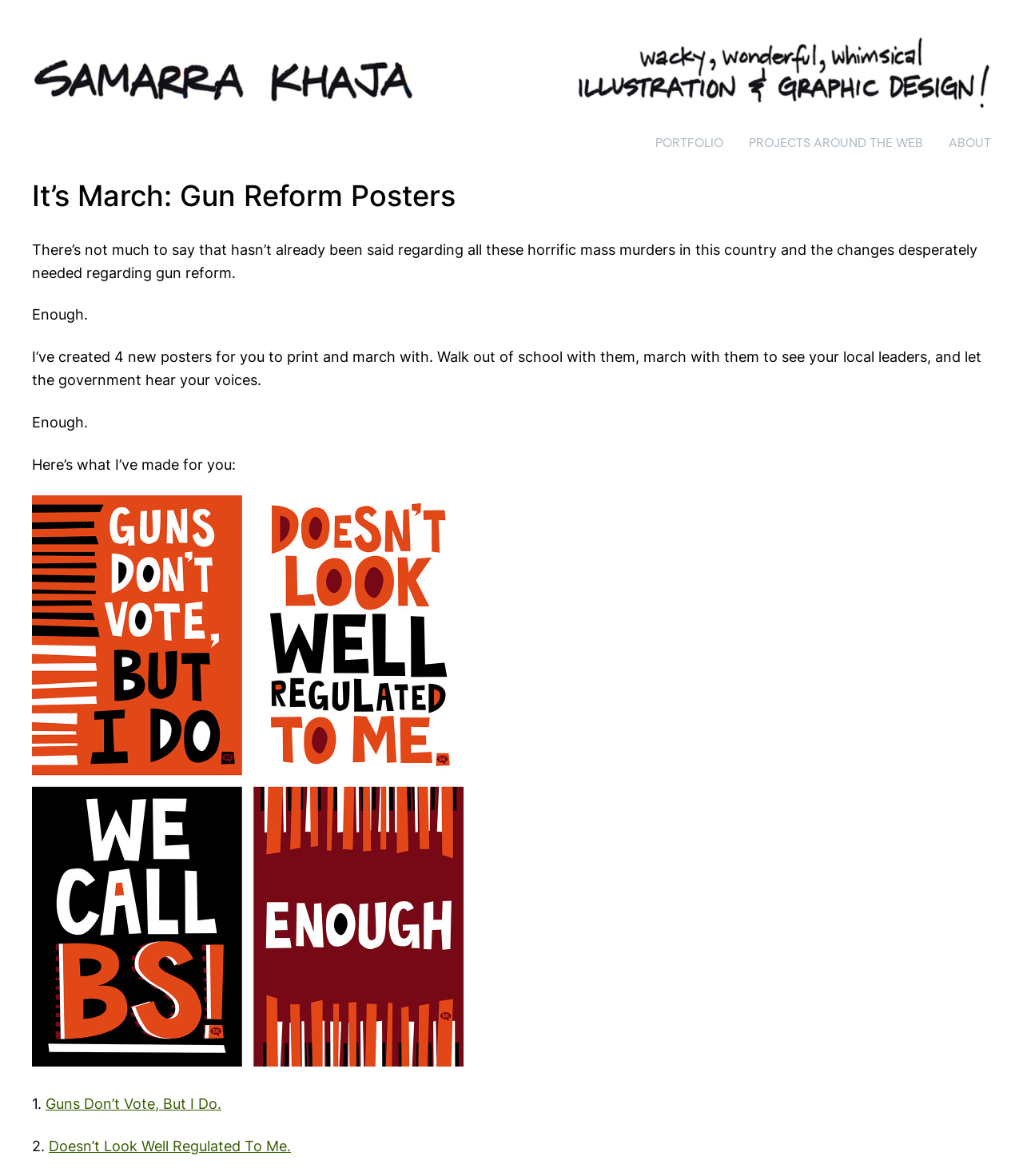What is the title of the first poster?
Answer the question with as much detail as you can, using the image as a reference.

The first poster is listed below the text, with a link that says 'Guns Don’t Vote, But I Do.'. This is likely the title of the first poster.